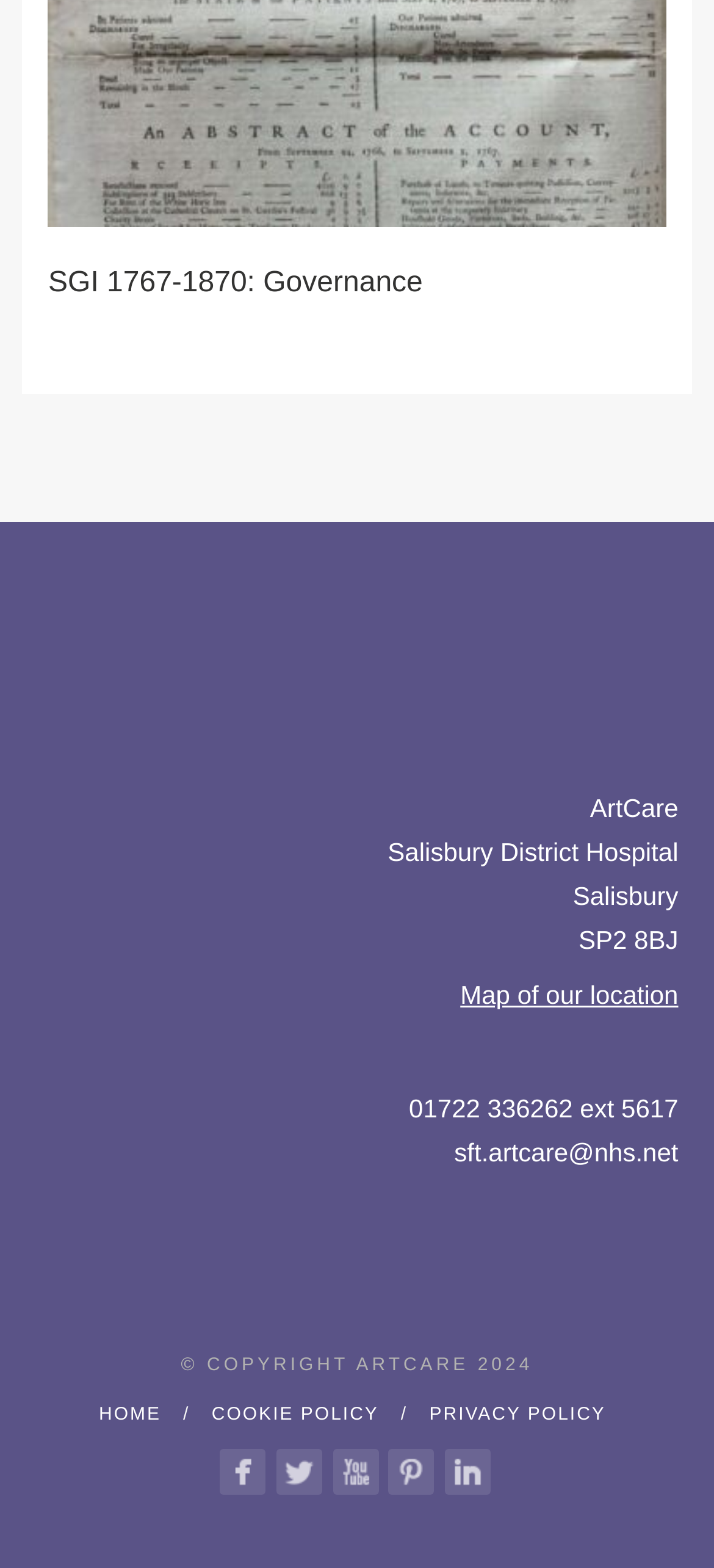Locate the bounding box coordinates of the clickable region necessary to complete the following instruction: "View annual report 1767". Provide the coordinates in the format of four float numbers between 0 and 1, i.e., [left, top, right, bottom].

[0.068, 0.12, 0.932, 0.139]